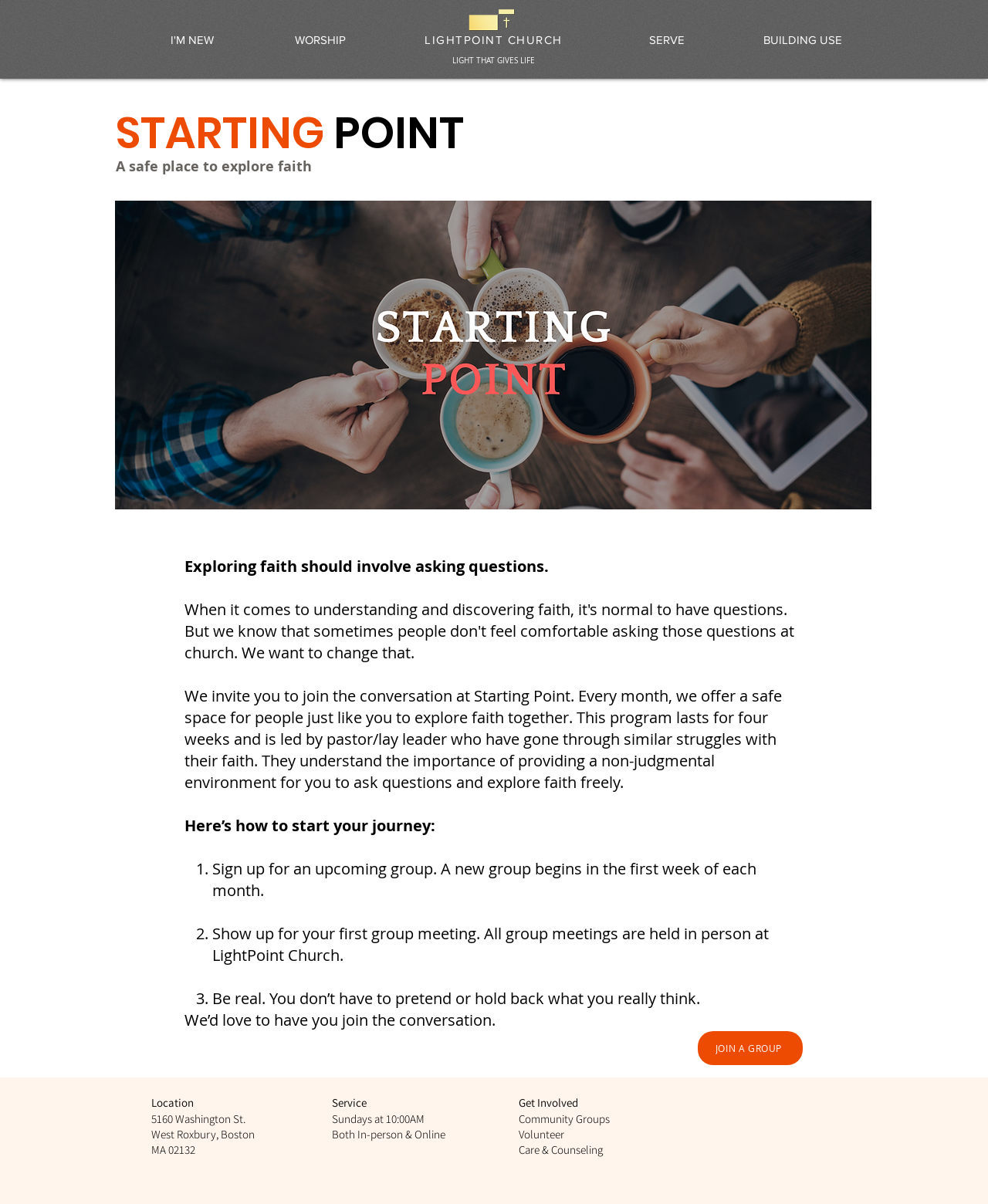What is the location of the church?
Answer the question with a detailed and thorough explanation.

The location of the church can be found in the StaticText 'Location', '5160 Washington St.', 'West Roxbury, Boston', and 'MA 02132' which are located at the bottom of the webpage.